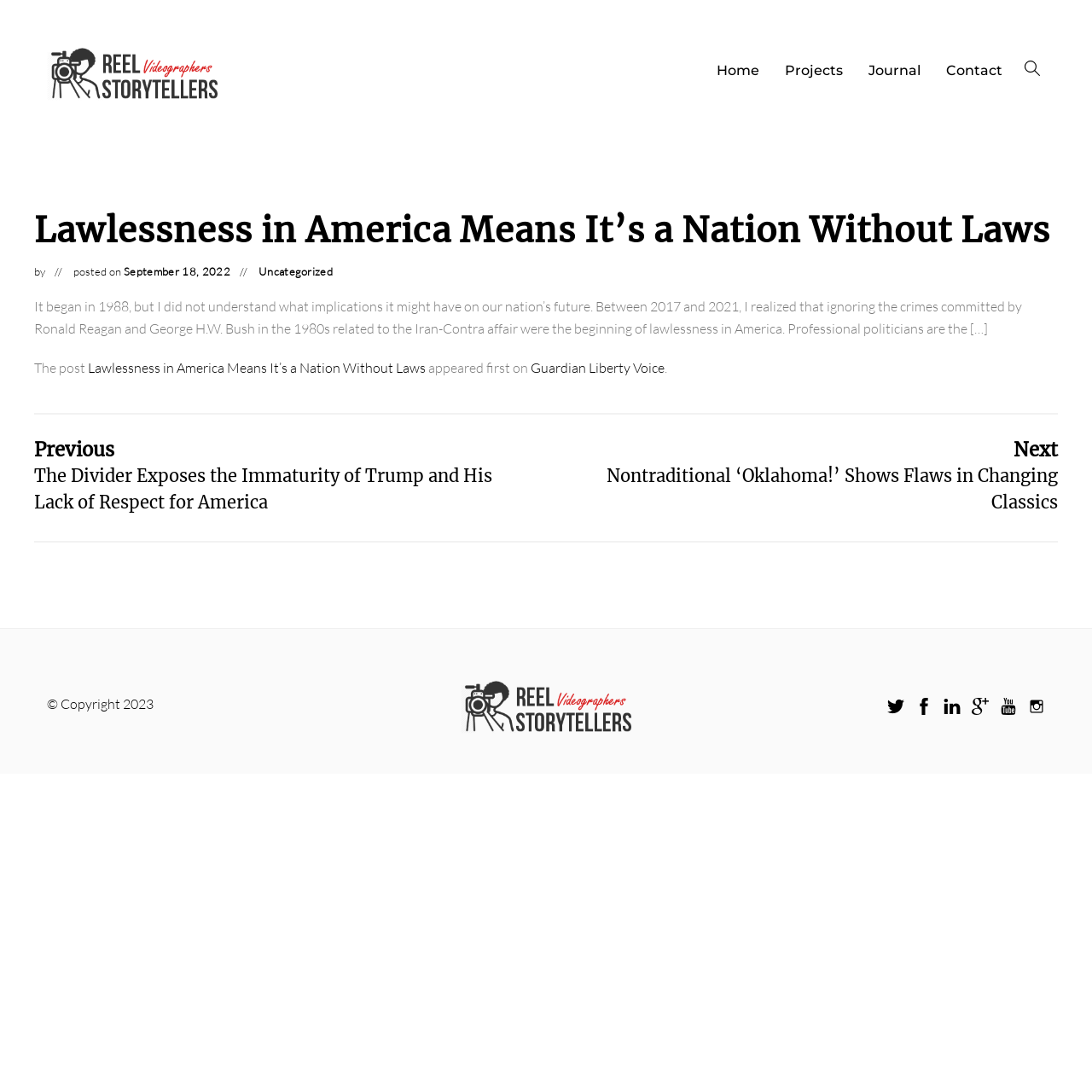How many social media links are present in the footer?
Answer briefly with a single word or phrase based on the image.

6